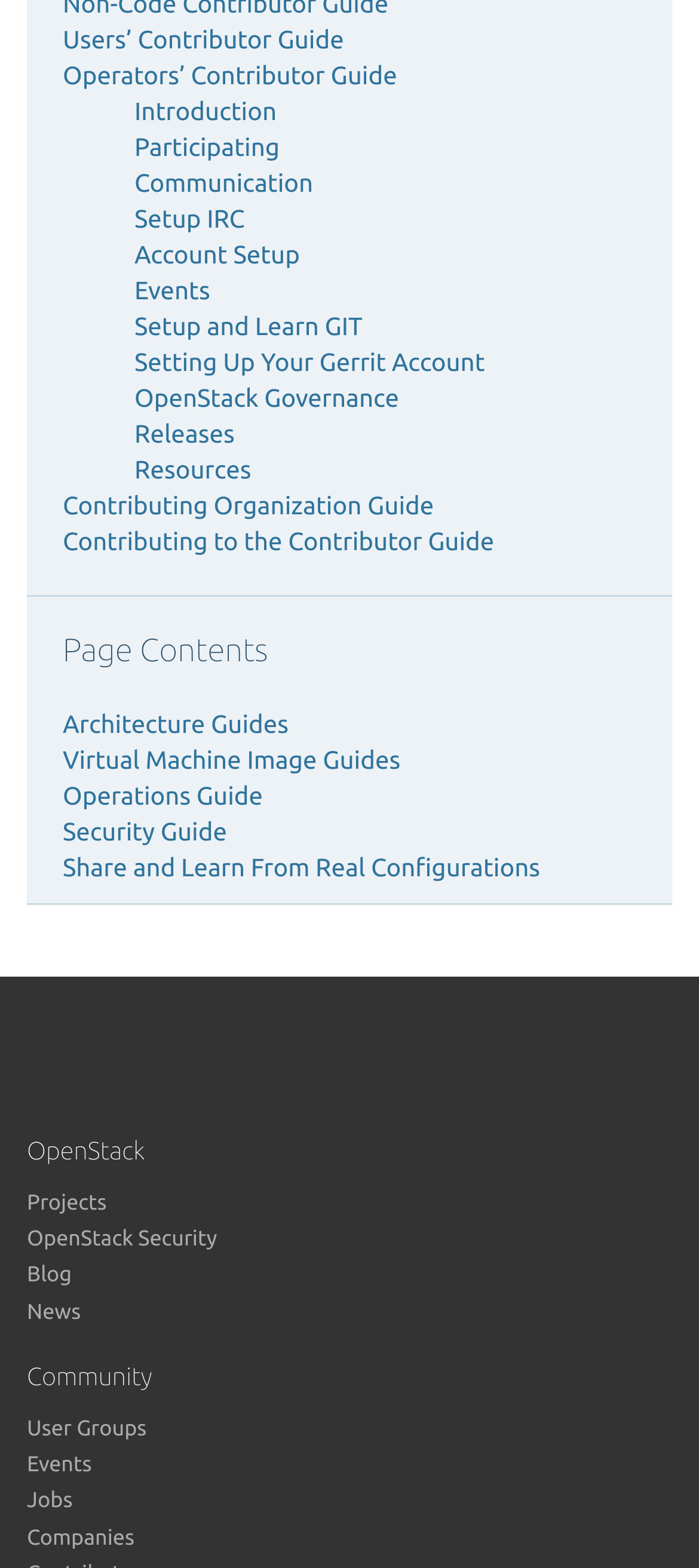Identify the bounding box coordinates for the element that needs to be clicked to fulfill this instruction: "Check the News section". Provide the coordinates in the format of four float numbers between 0 and 1: [left, top, right, bottom].

[0.038, 0.829, 0.116, 0.844]